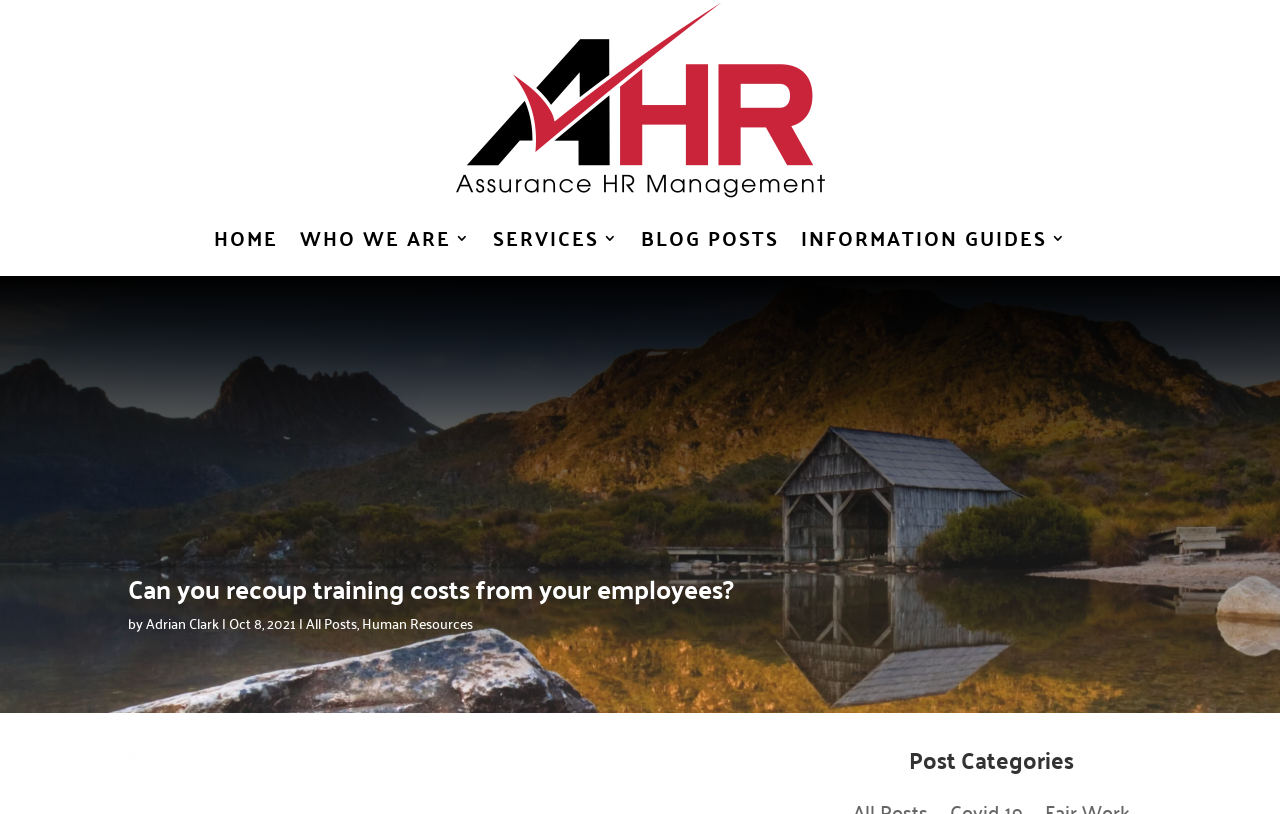Using the description: "Adrian Clark", determine the UI element's bounding box coordinates. Ensure the coordinates are in the format of four float numbers between 0 and 1, i.e., [left, top, right, bottom].

[0.114, 0.749, 0.171, 0.781]